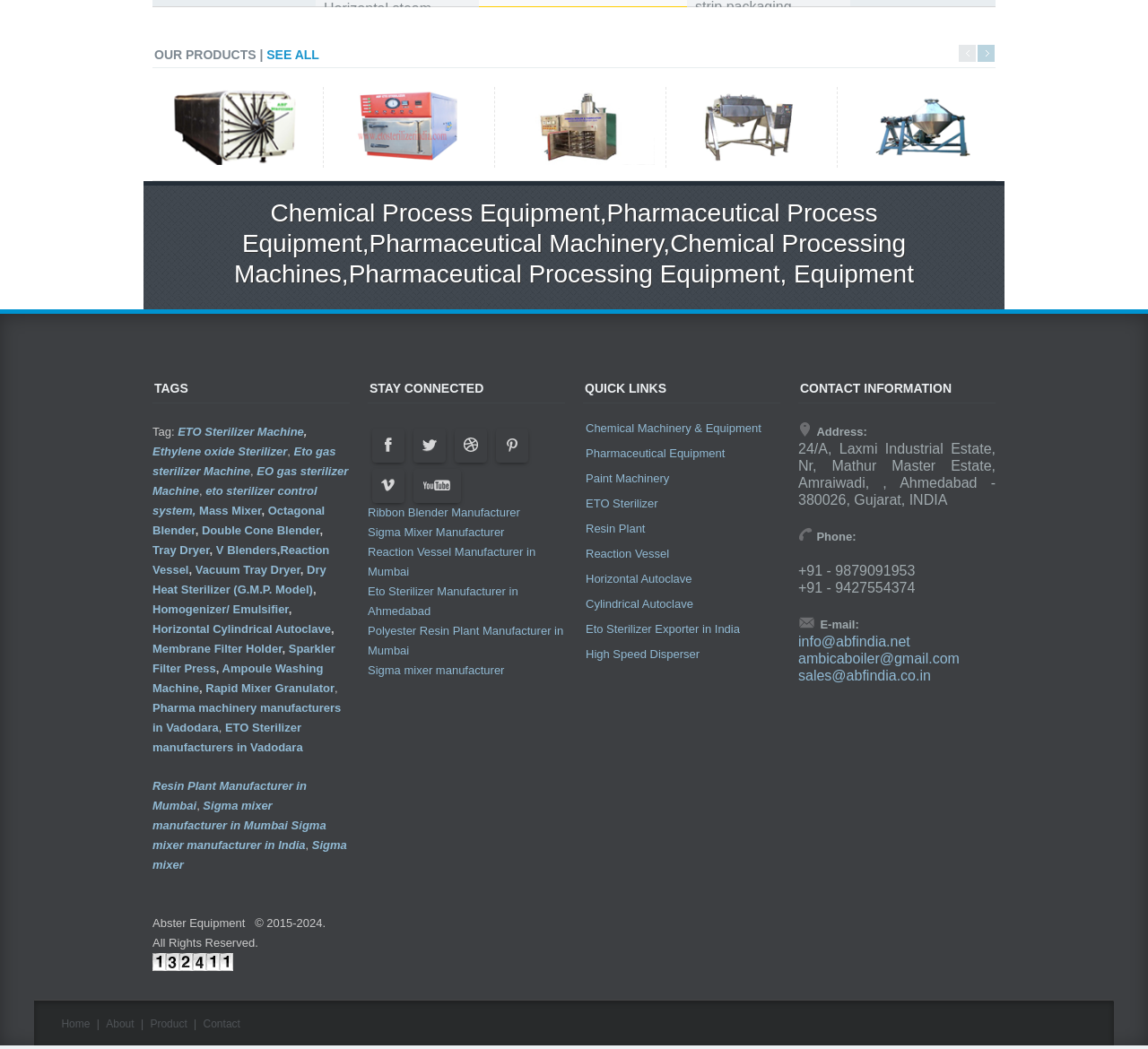Using the provided description: "Horizontal Cylindrical Autoclave", find the bounding box coordinates of the corresponding UI element. The output should be four float numbers between 0 and 1, in the format [left, top, right, bottom].

[0.133, 0.593, 0.288, 0.606]